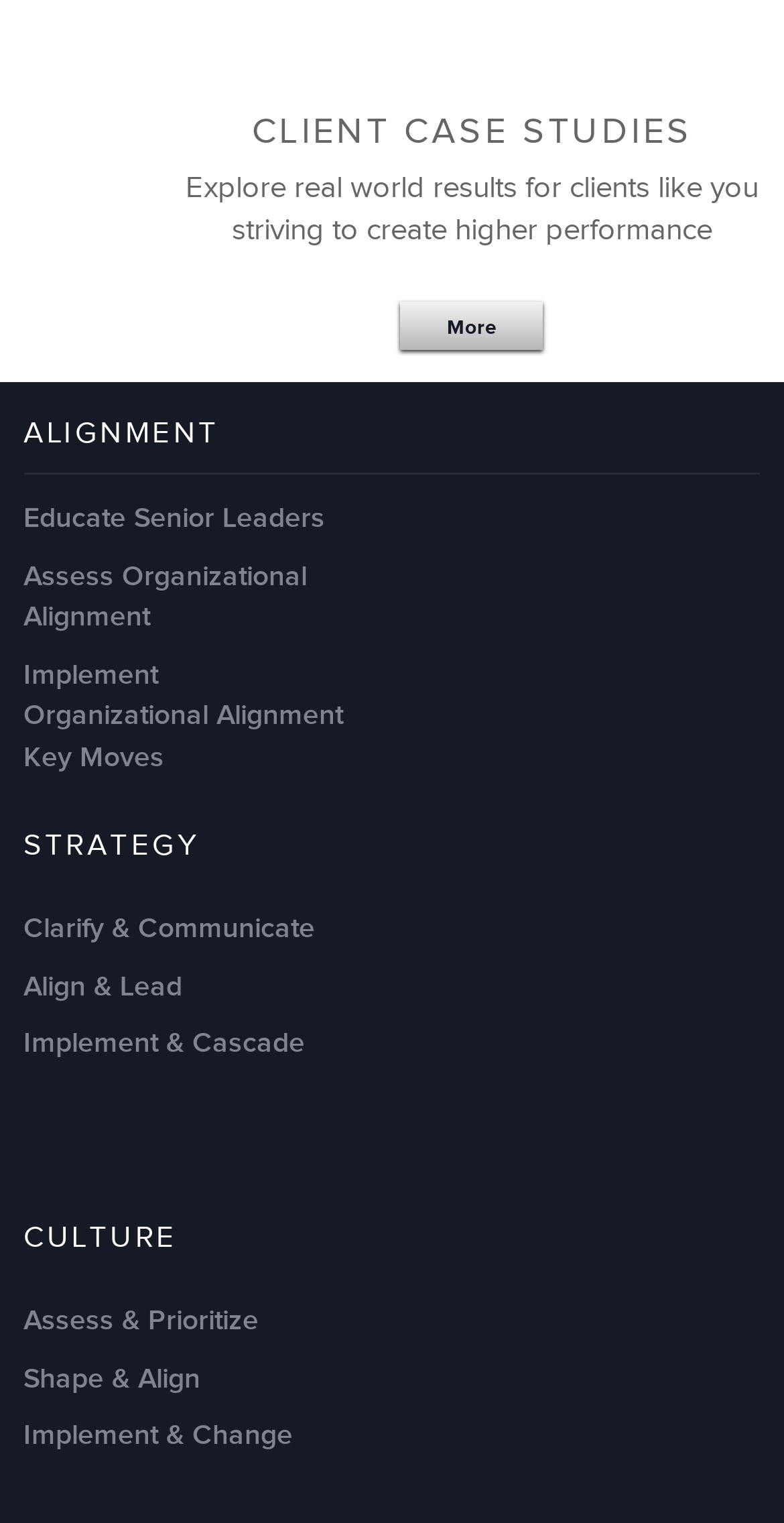Find the bounding box coordinates of the UI element according to this description: "Implement & Change".

[0.03, 0.931, 0.374, 0.954]